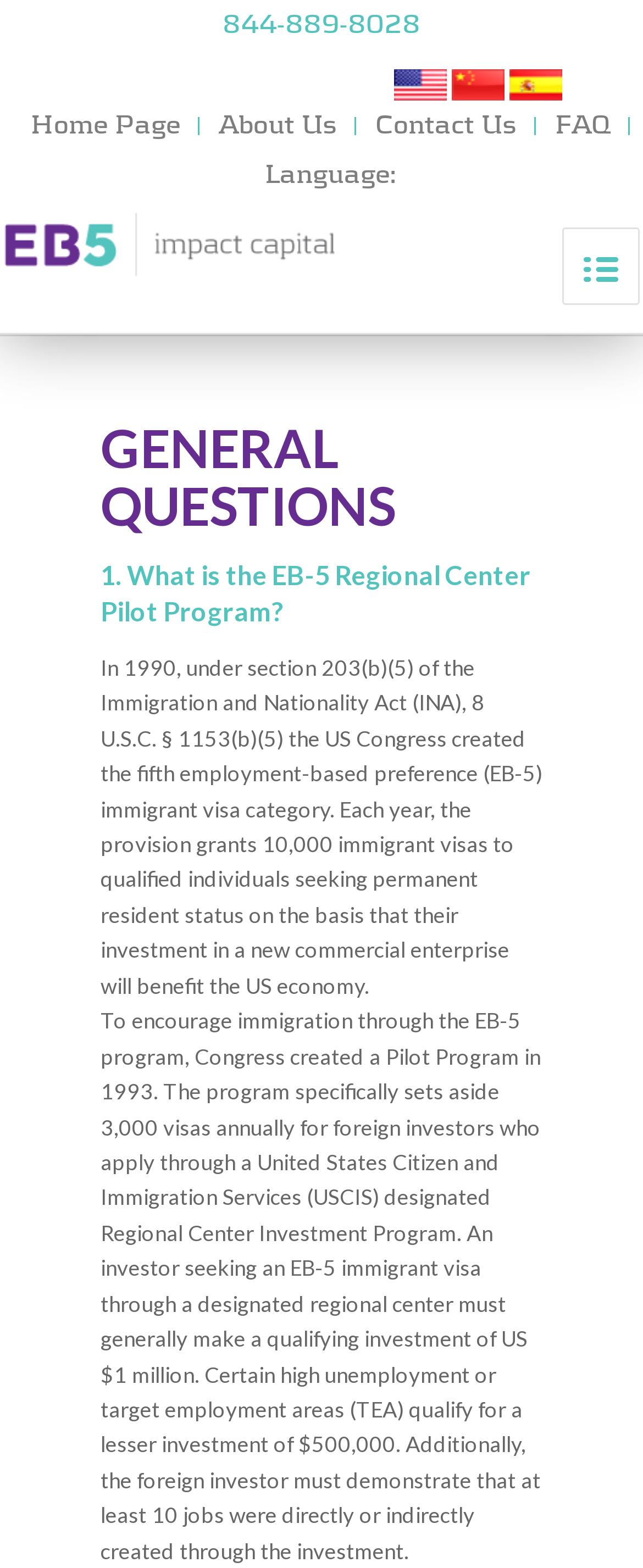What is the phone number on the webpage?
From the image, respond with a single word or phrase.

844-889-8028